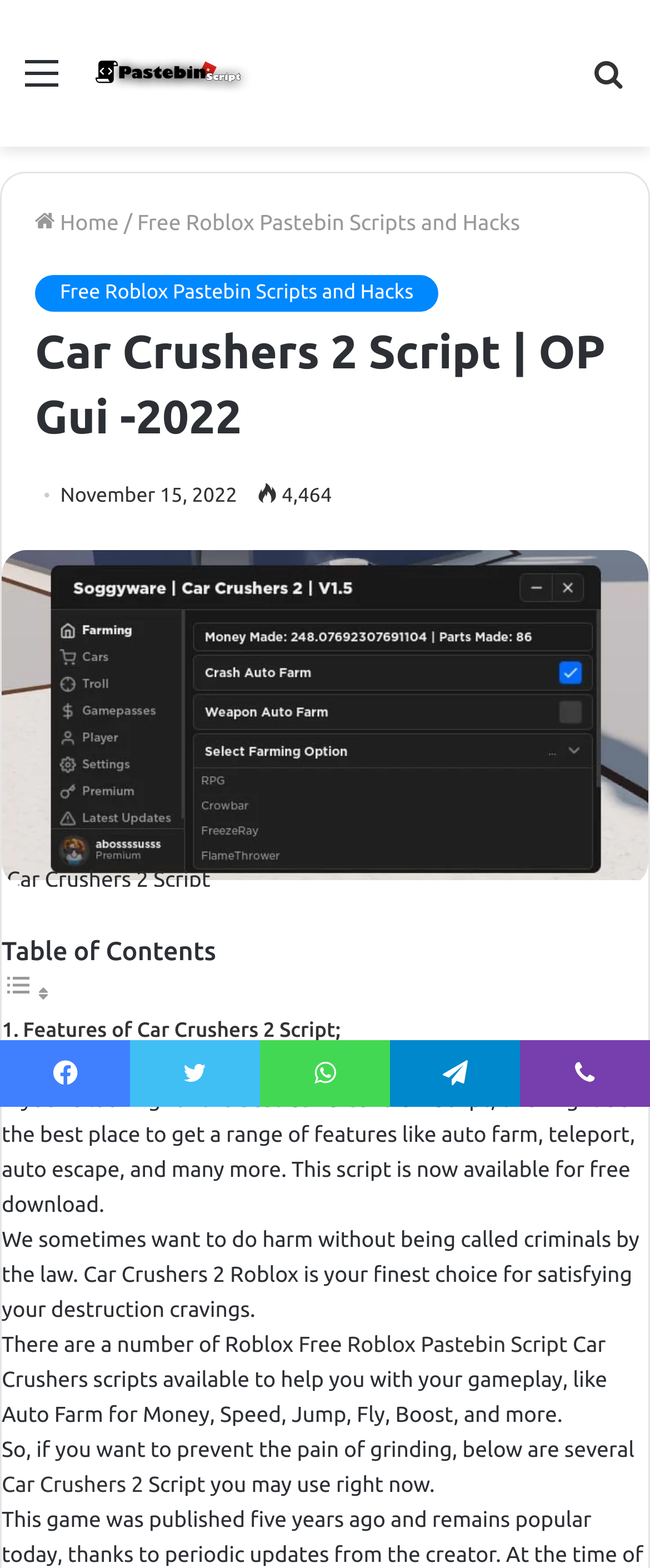Based on the element description Search for, identify the bounding box coordinates for the UI element. The coordinates should be in the format (top-left x, top-left y, bottom-right x, bottom-right y) and within the 0 to 1 range.

[0.91, 0.031, 0.962, 0.079]